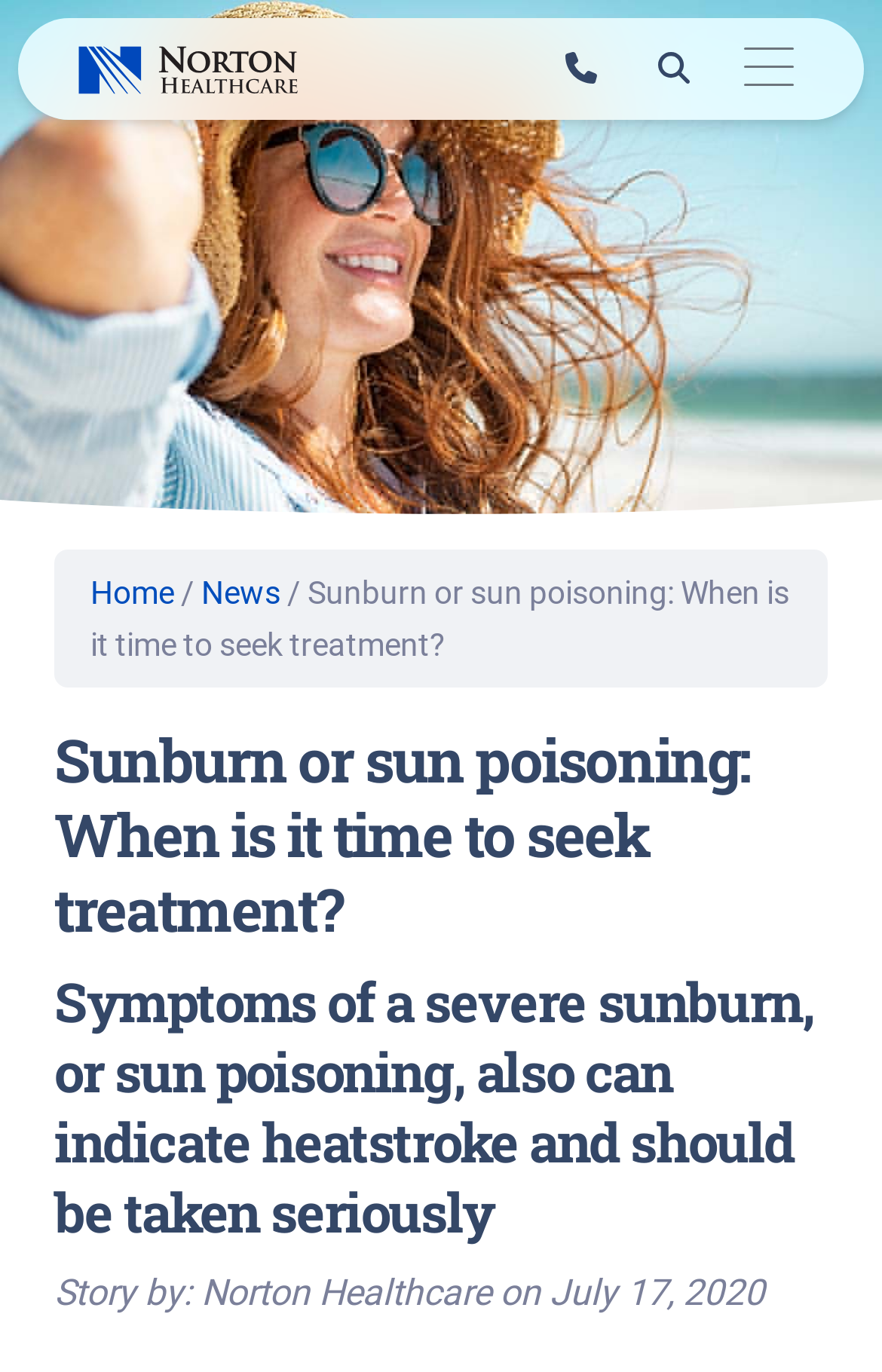How many links are in the breadcrumb navigation?
Please use the image to deliver a detailed and complete answer.

I counted the number of link elements within the navigation element with the role 'breadcrumb'. There are three links: 'Home', '/', and 'News'.